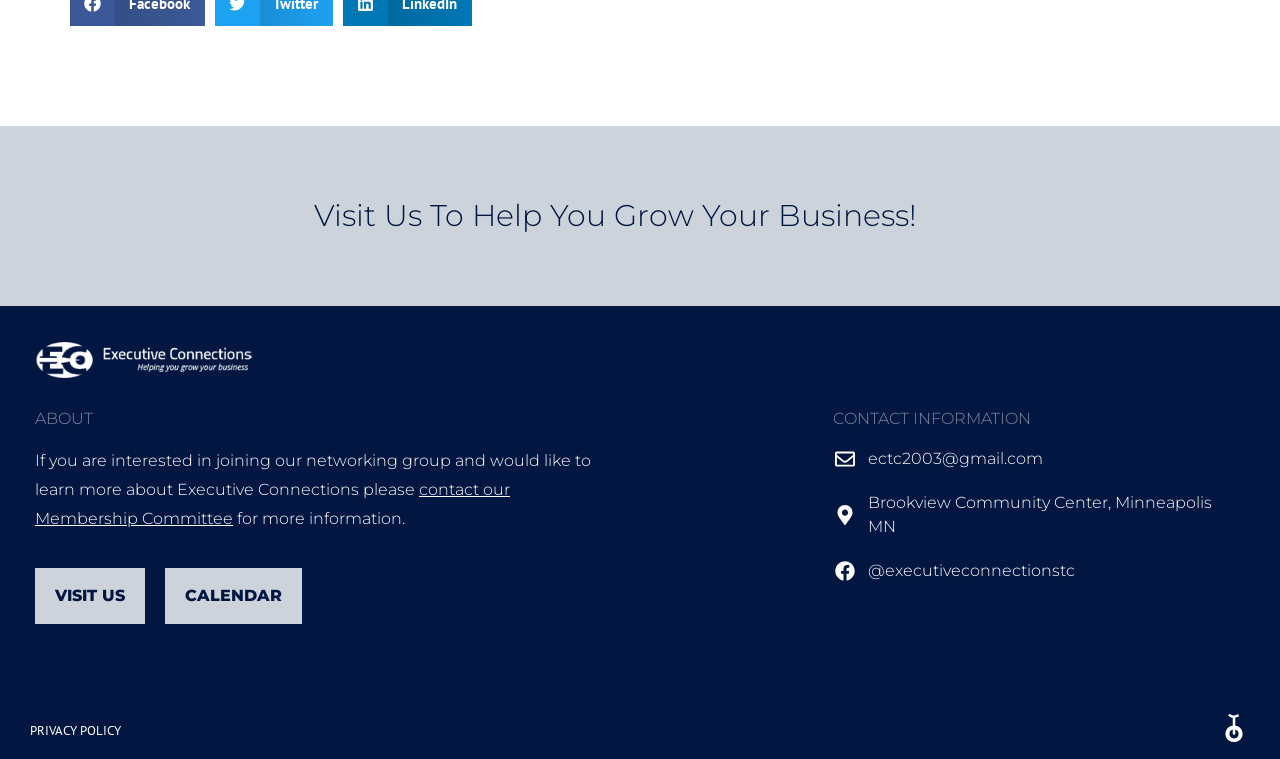Where is the Brookview Community Center located?
Using the image, provide a detailed and thorough answer to the question.

The location of the Brookview Community Center can be found in the 'CONTACT INFORMATION' section, where it is mentioned as 'Brookview Community Center, Minneapolis MN'.